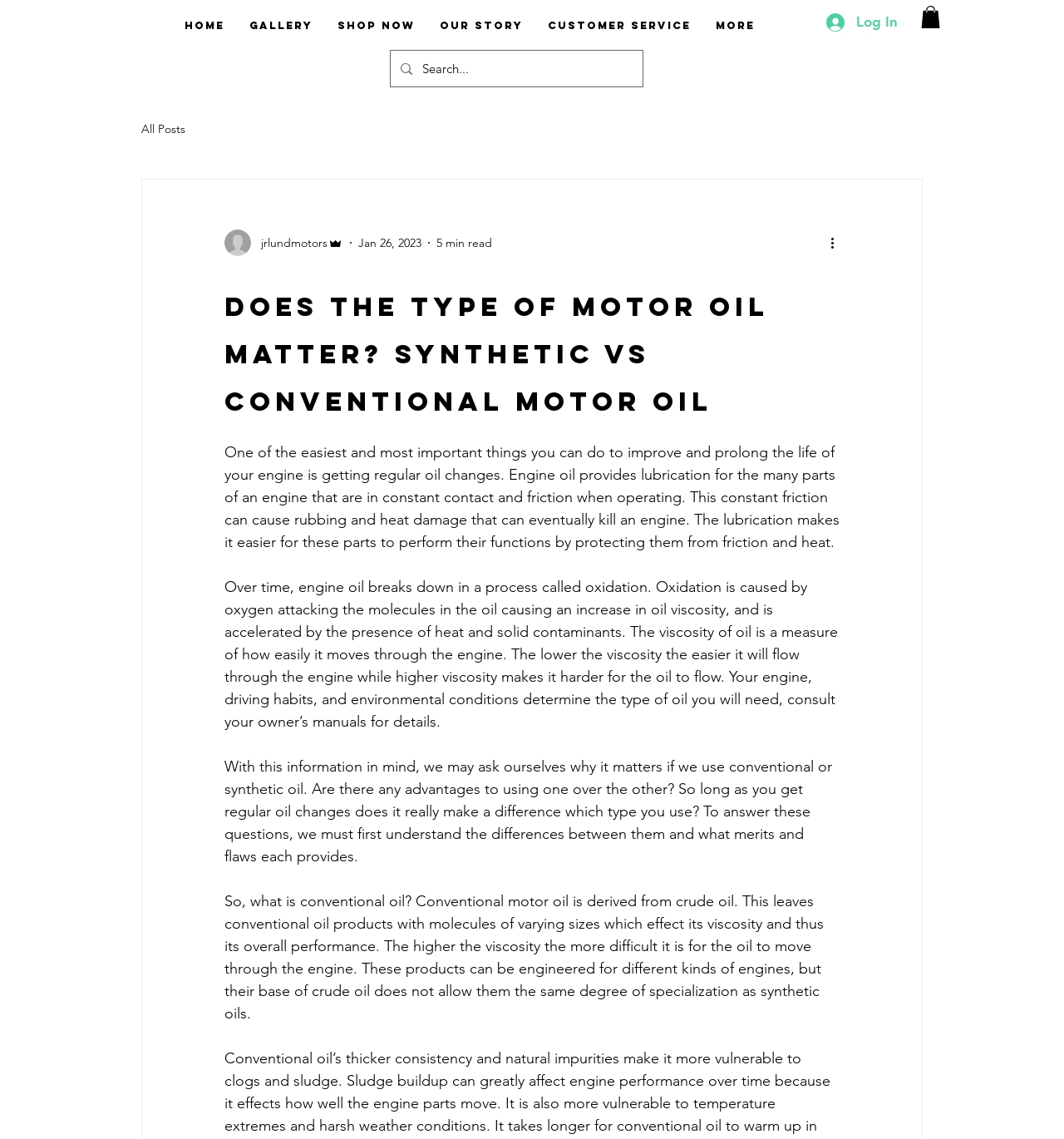Extract the bounding box coordinates for the HTML element that matches this description: "Gallery". The coordinates should be four float numbers between 0 and 1, i.e., [left, top, right, bottom].

[0.223, 0.005, 0.305, 0.04]